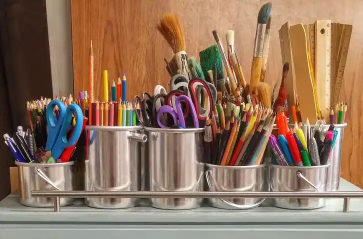Illustrate the scene in the image with a detailed description.

The image illustrates a vibrant and organized collection of art supplies neatly arranged in stainless steel buckets. Each bucket hosts an array of colored pencils, markers, scissors, and brushes, showcasing a spectrum of colors and tools essential for creative projects. The setup reflects a well-equipped workspace, emphasizing accessibility and creativity. This visual serves as an invitation for artists and hobbyists to embrace their craft, highlighting the importance of having the right tools readily available for artistic expression.